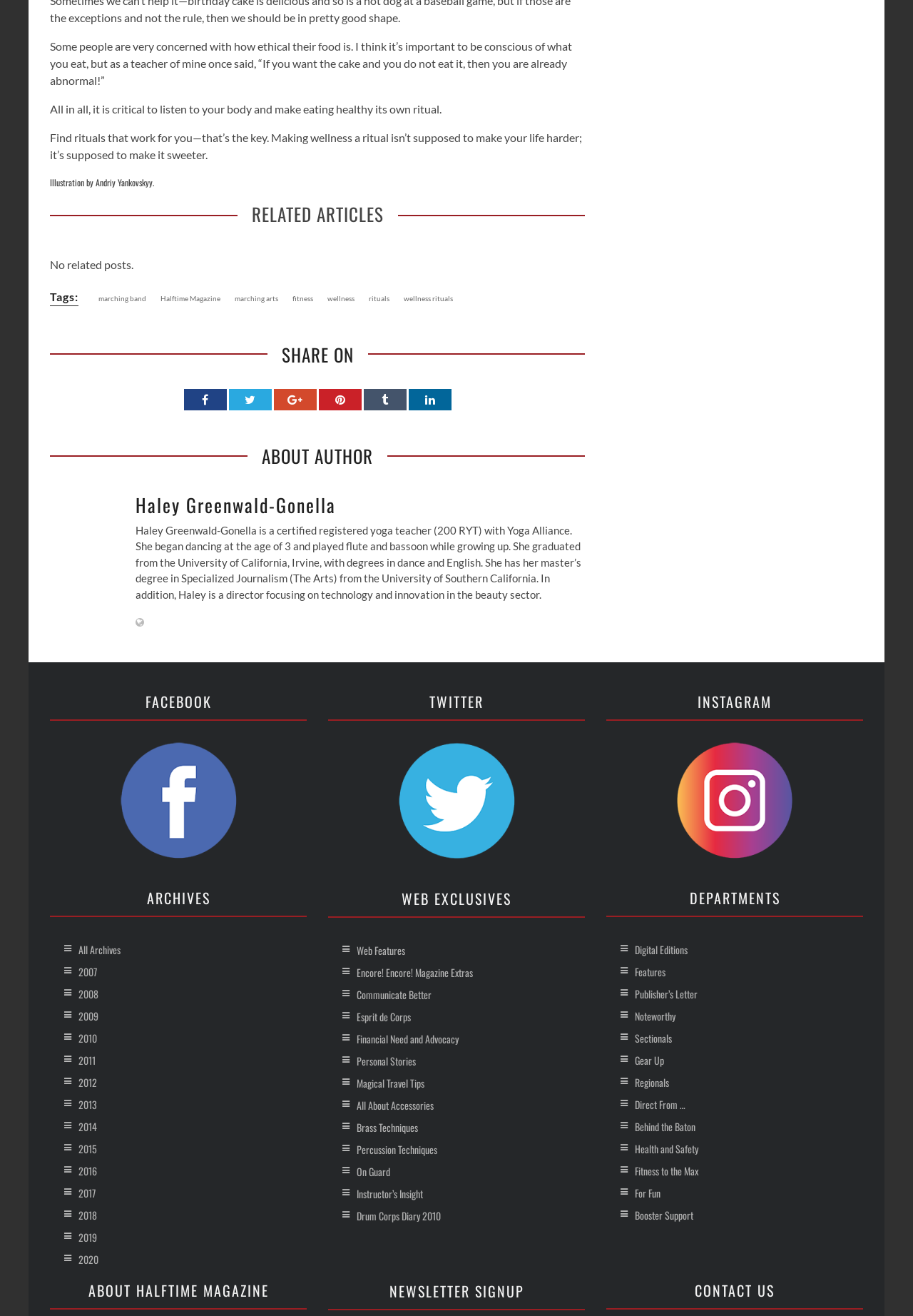Please find the bounding box coordinates of the element that needs to be clicked to perform the following instruction: "View related articles". The bounding box coordinates should be four float numbers between 0 and 1, represented as [left, top, right, bottom].

[0.055, 0.152, 0.641, 0.194]